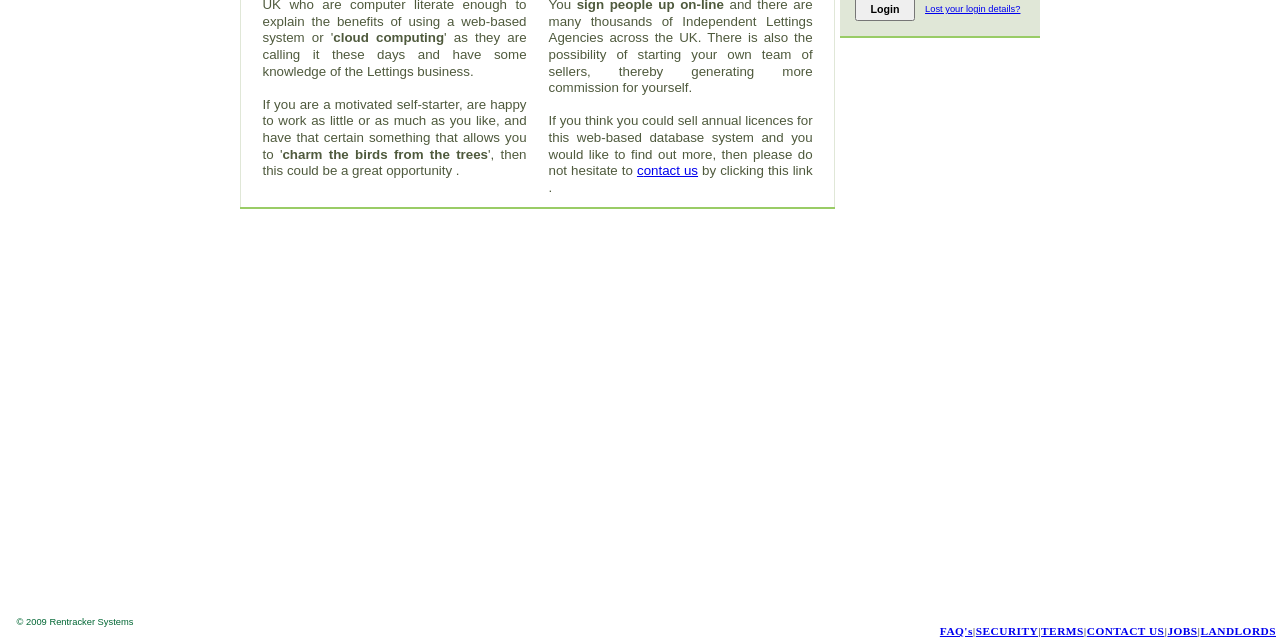Given the element description "TERMS", identify the bounding box of the corresponding UI element.

[0.813, 0.977, 0.847, 0.995]